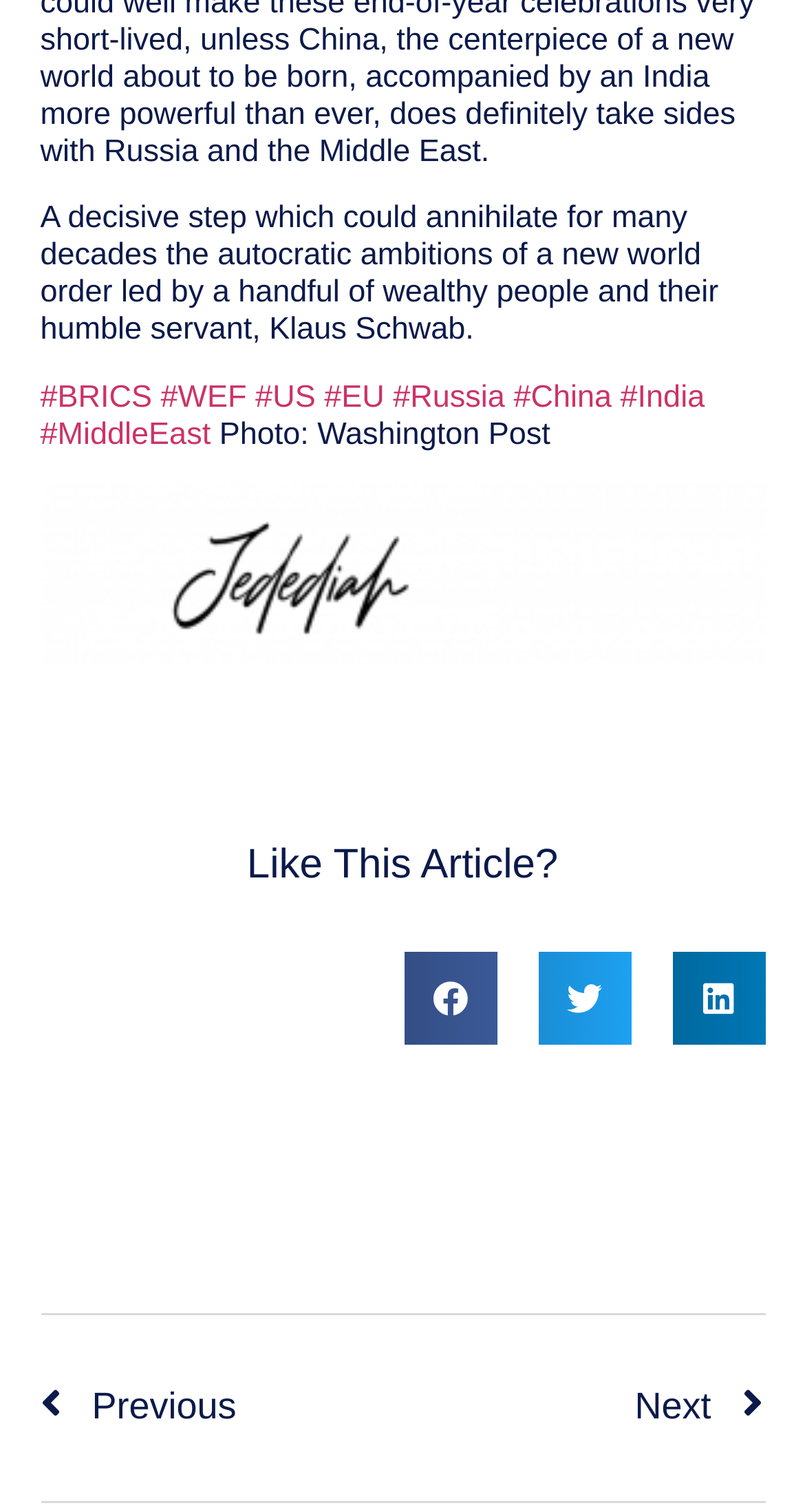Please answer the following question as detailed as possible based on the image: 
How many navigation links are there at the bottom?

I found the link elements 'Prev Previous' and 'Next Next' at the bottom of the webpage, which are used for navigation.